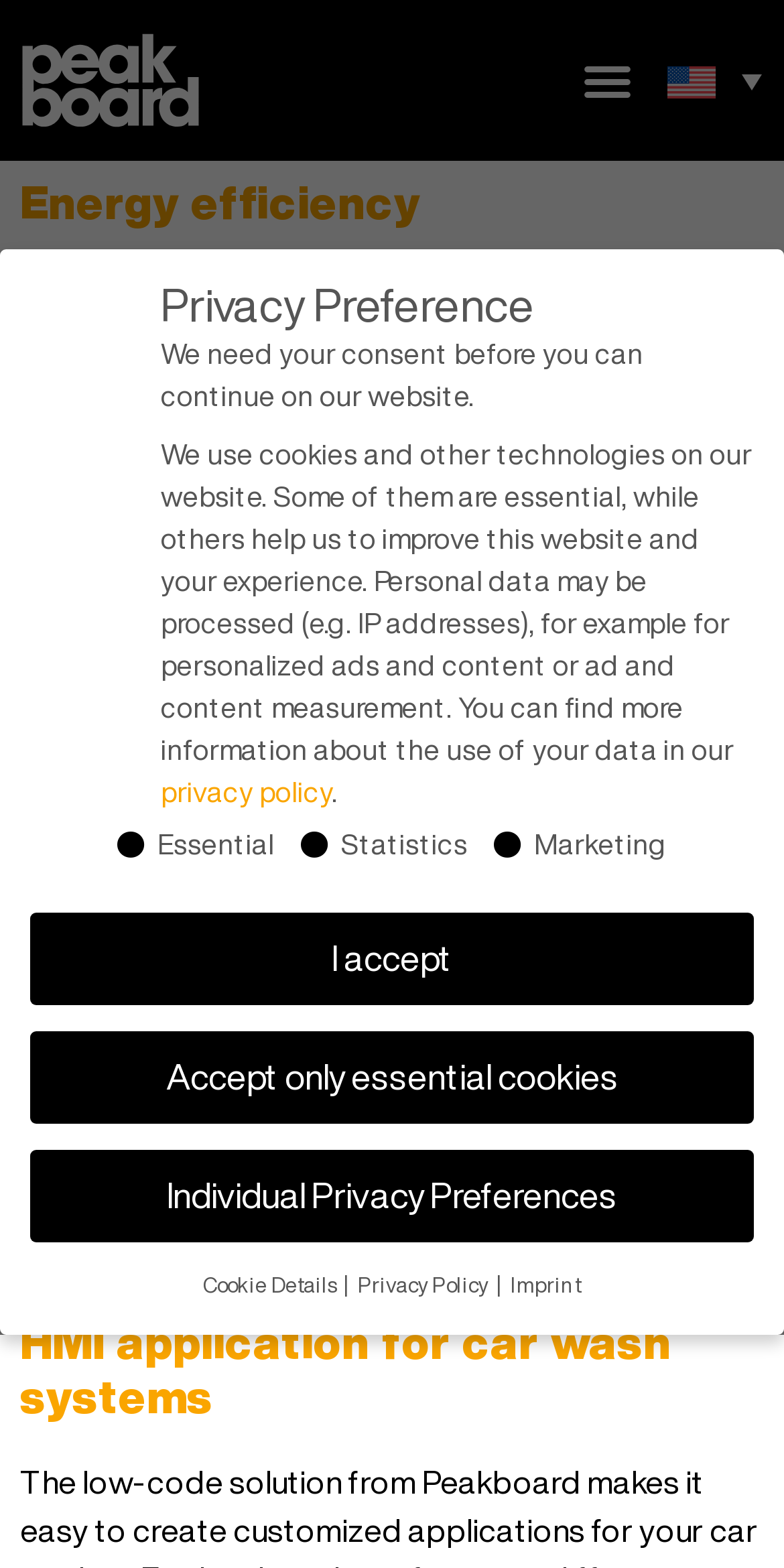Determine the bounding box coordinates of the region to click in order to accomplish the following instruction: "View the Privacy Preference". Provide the coordinates as four float numbers between 0 and 1, specifically [left, top, right, bottom].

[0.205, 0.173, 0.682, 0.215]